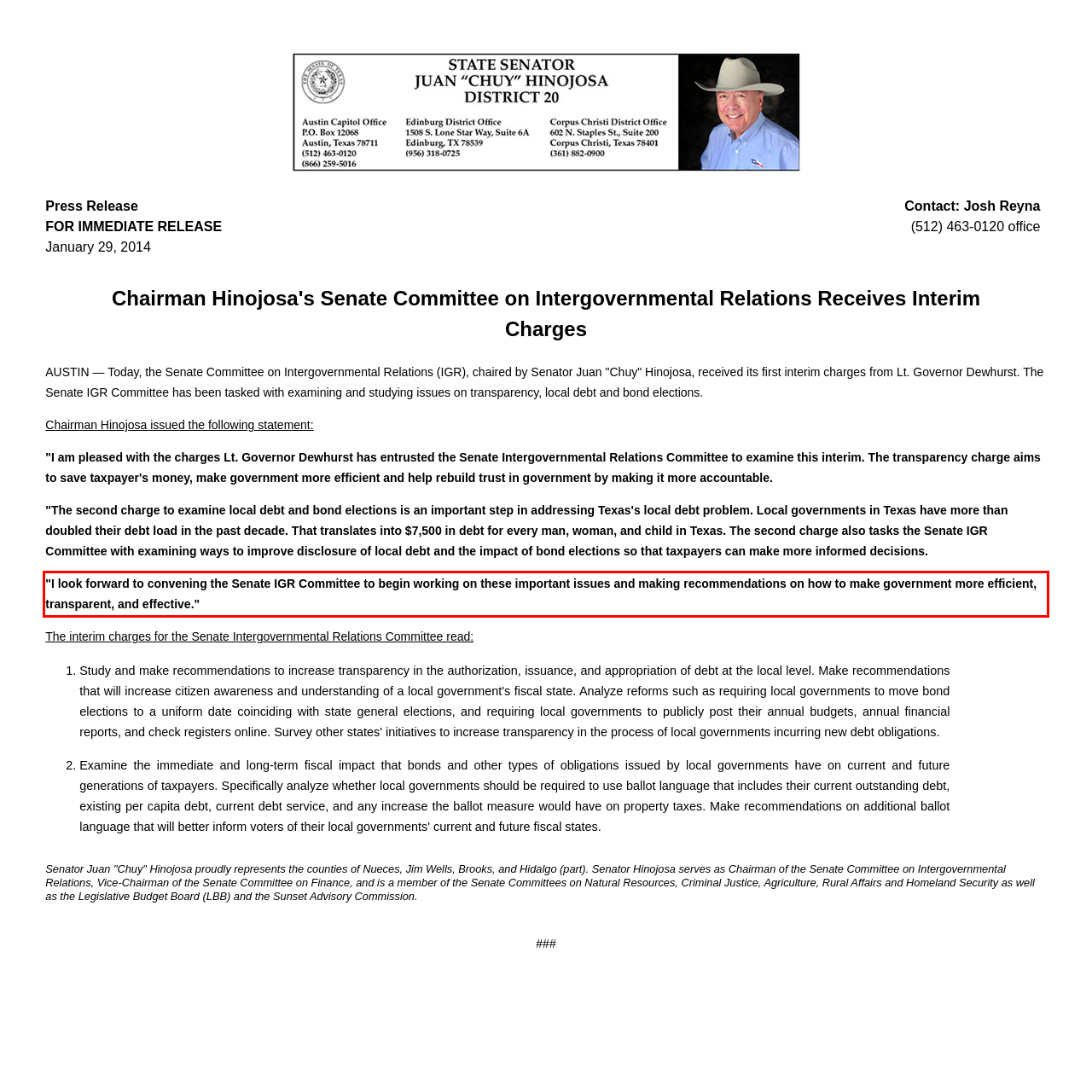You are provided with a screenshot of a webpage that includes a UI element enclosed in a red rectangle. Extract the text content inside this red rectangle.

"I look forward to convening the Senate IGR Committee to begin working on these important issues and making recommendations on how to make government more efficient, transparent, and effective."